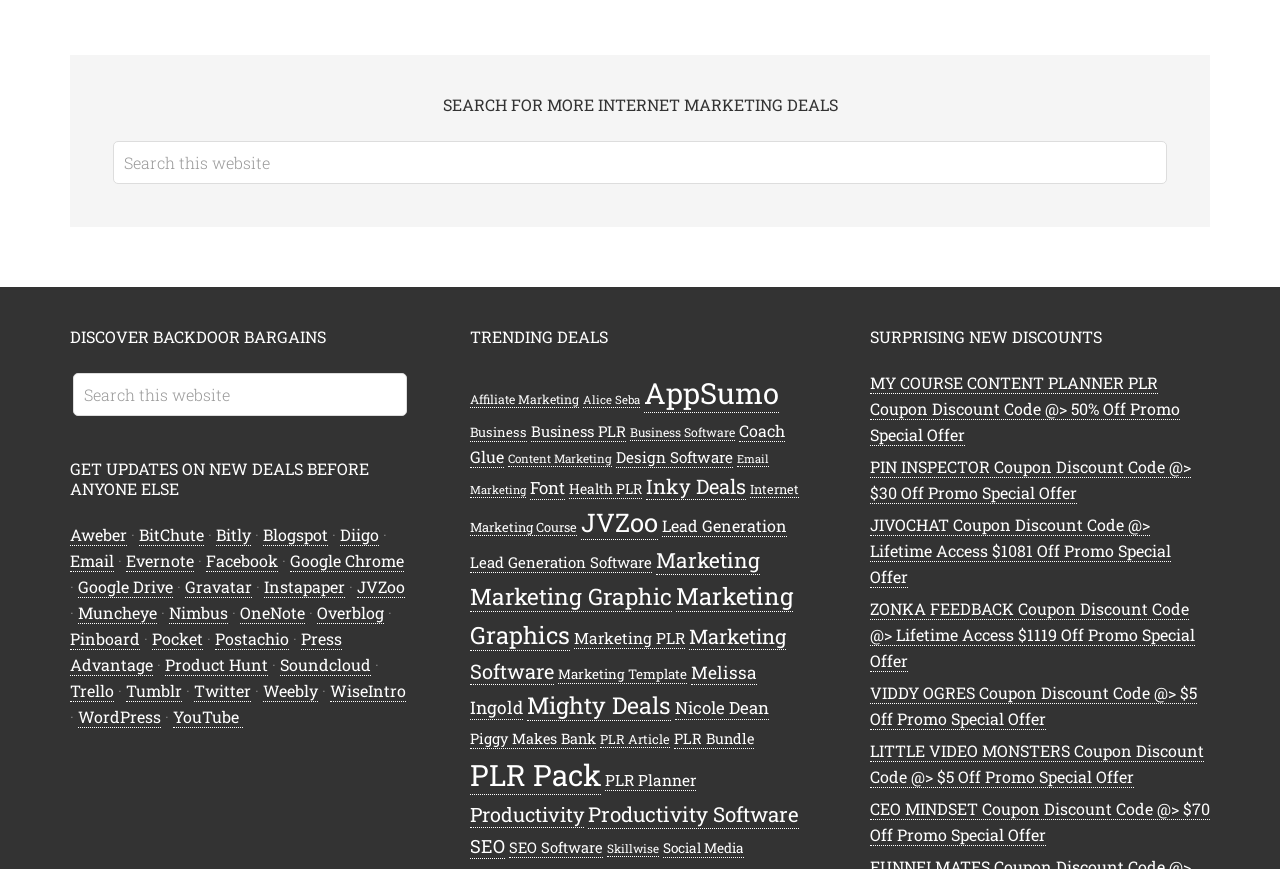How many social media links are there on the webpage? Look at the image and give a one-word or short phrase answer.

25